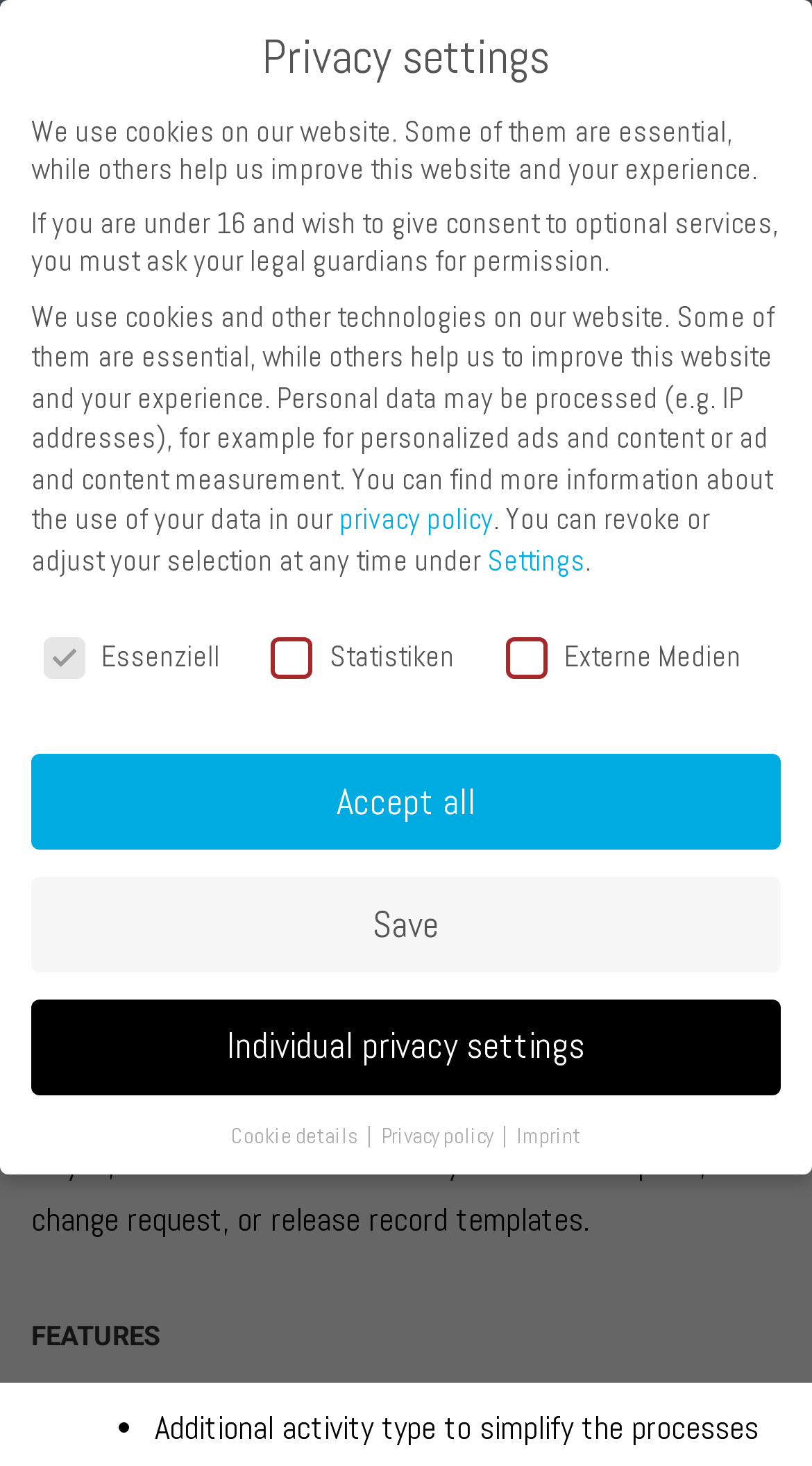Answer the following query with a single word or phrase:
What is the purpose of the checklist?

To have an overview of the progress of individual work steps of a process